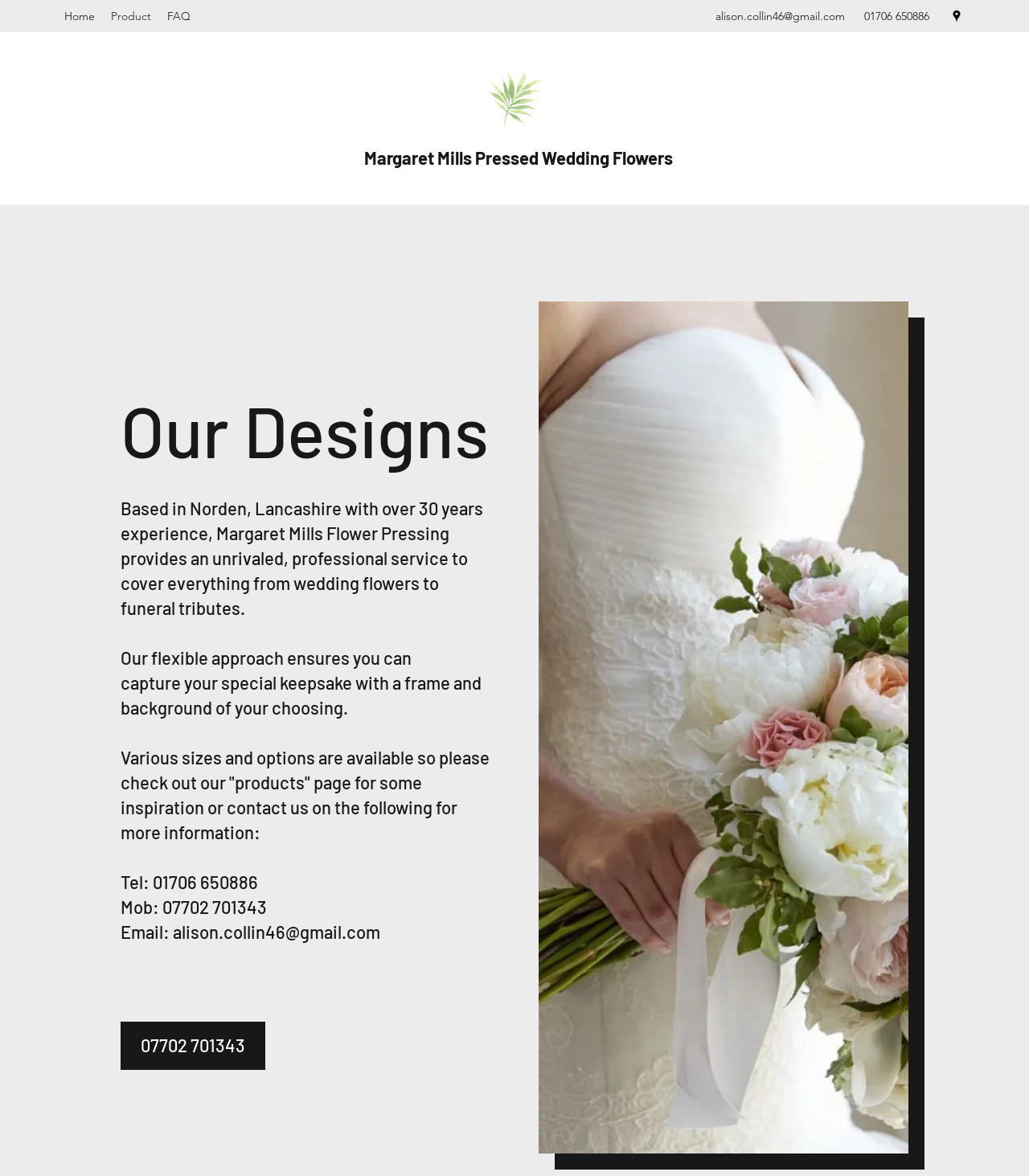What is the phone number to contact Margaret Mills?
Look at the image and provide a detailed response to the question.

I found the phone number by looking at the 'Our Designs' section, where it is listed as 'Tel: 01706 650886'.